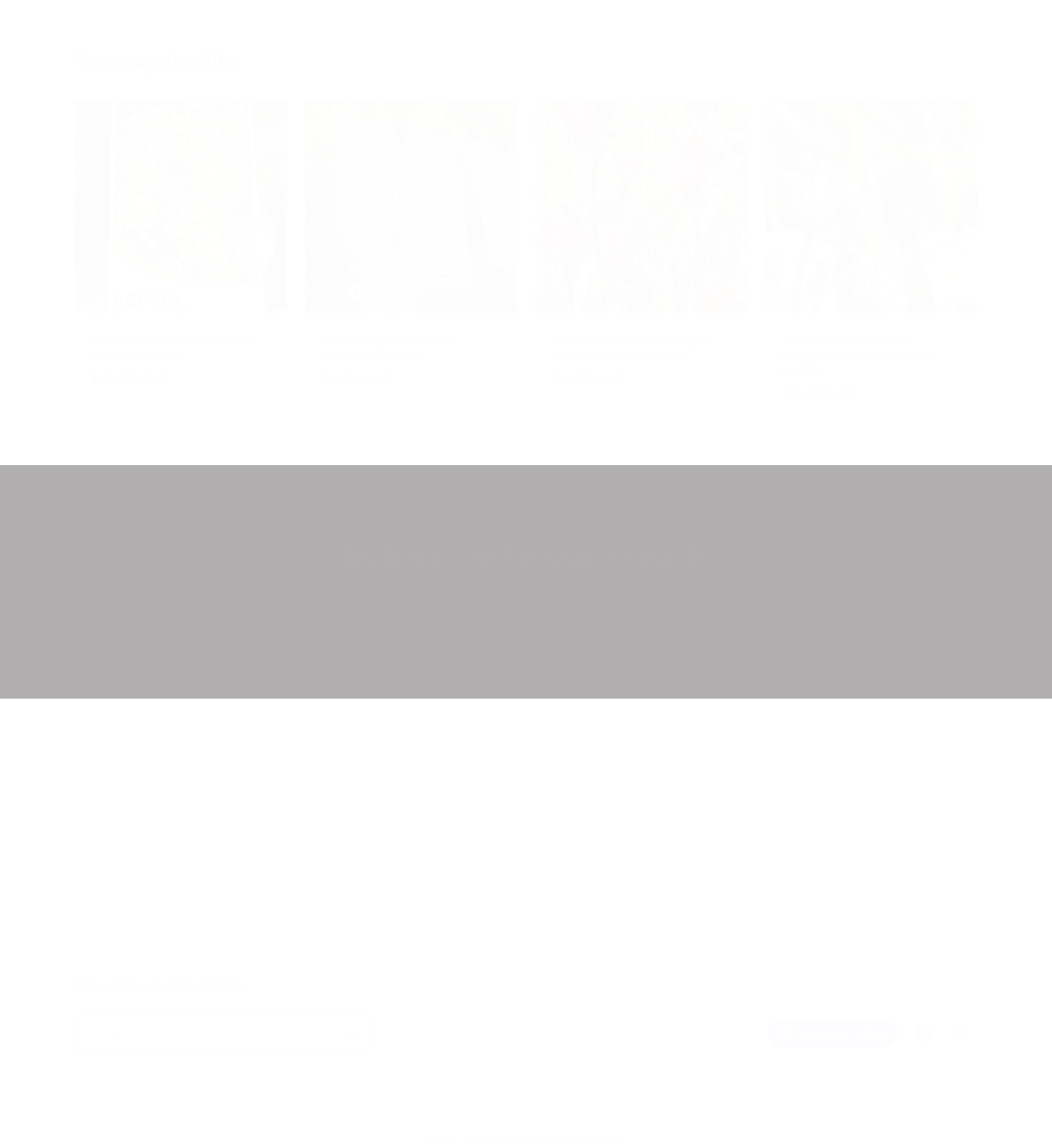Could you specify the bounding box coordinates for the clickable section to complete the following instruction: "Click the 'Search' link"?

[0.07, 0.697, 0.106, 0.718]